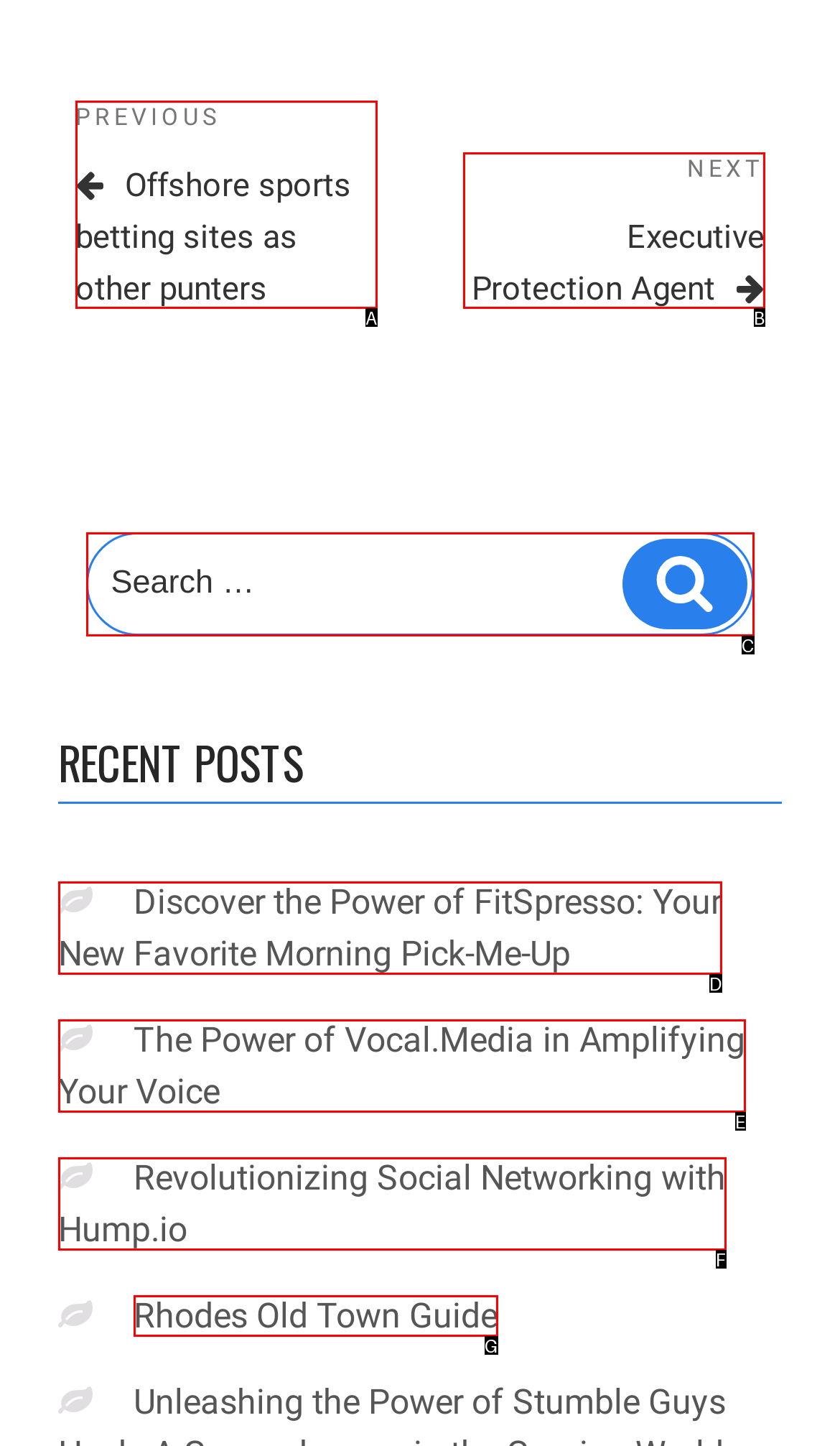Given the description: Next PostNext Executive Protection Agent
Identify the letter of the matching UI element from the options.

B